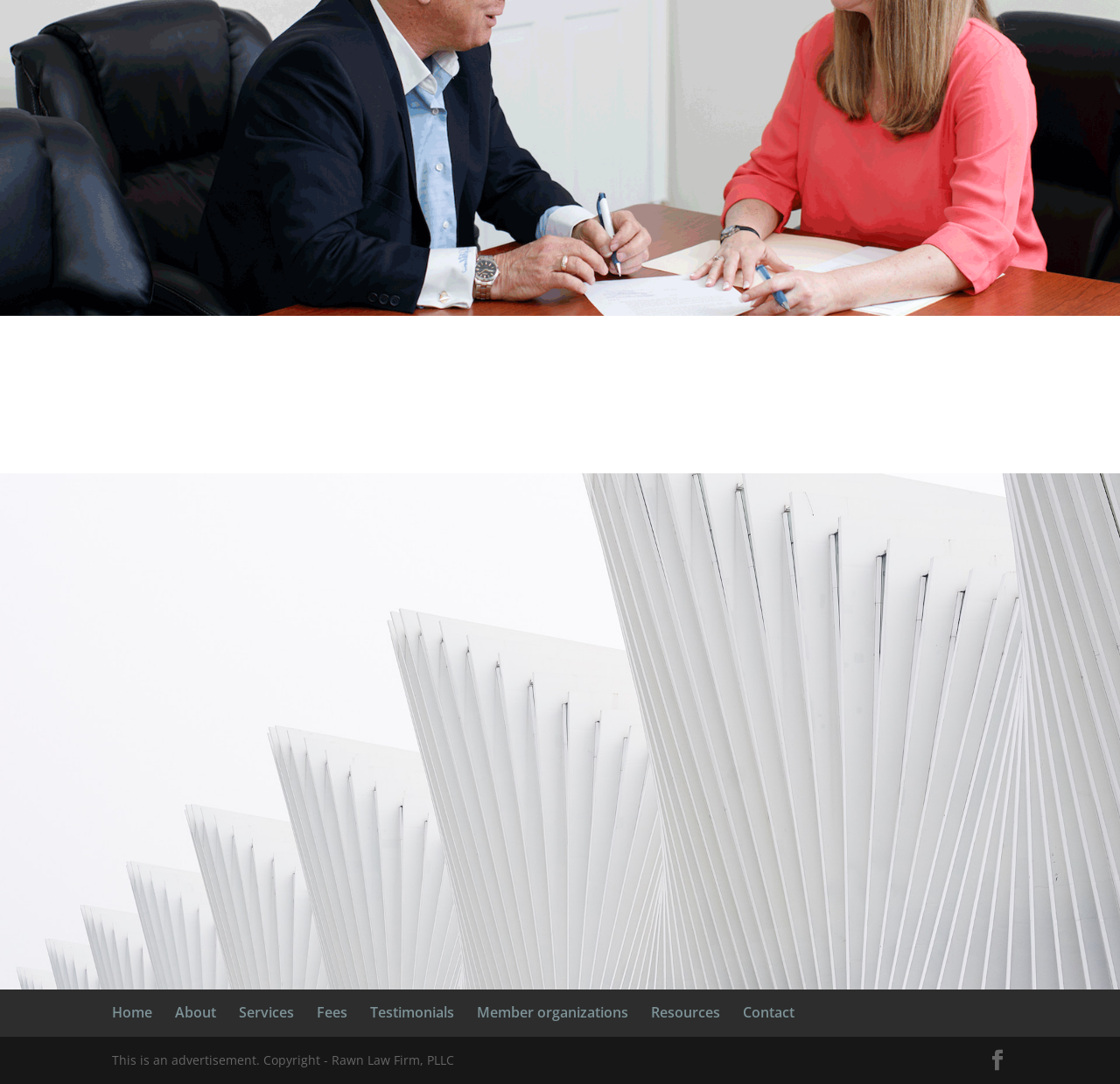What is the phone number?
Using the visual information from the image, give a one-word or short-phrase answer.

502-416-0150